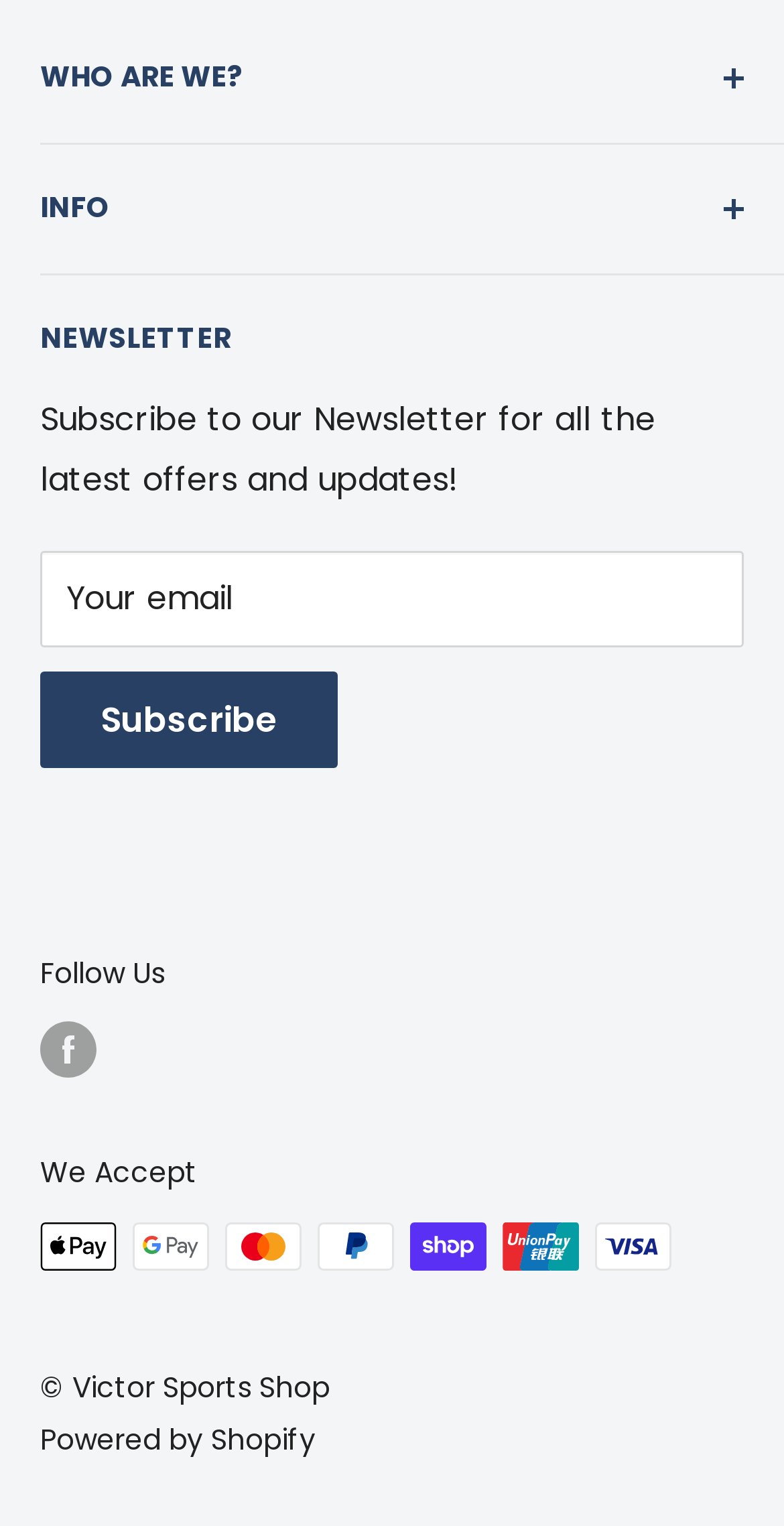Examine the image and give a thorough answer to the following question:
What can be done with the 'Subscribe' button?

The 'Subscribe' button is likely used to subscribe to the company's newsletter, as it is located near the textbox for entering an email address and the StaticText element with OCR text 'Subscribe to our Newsletter for all the latest offers and updates!'